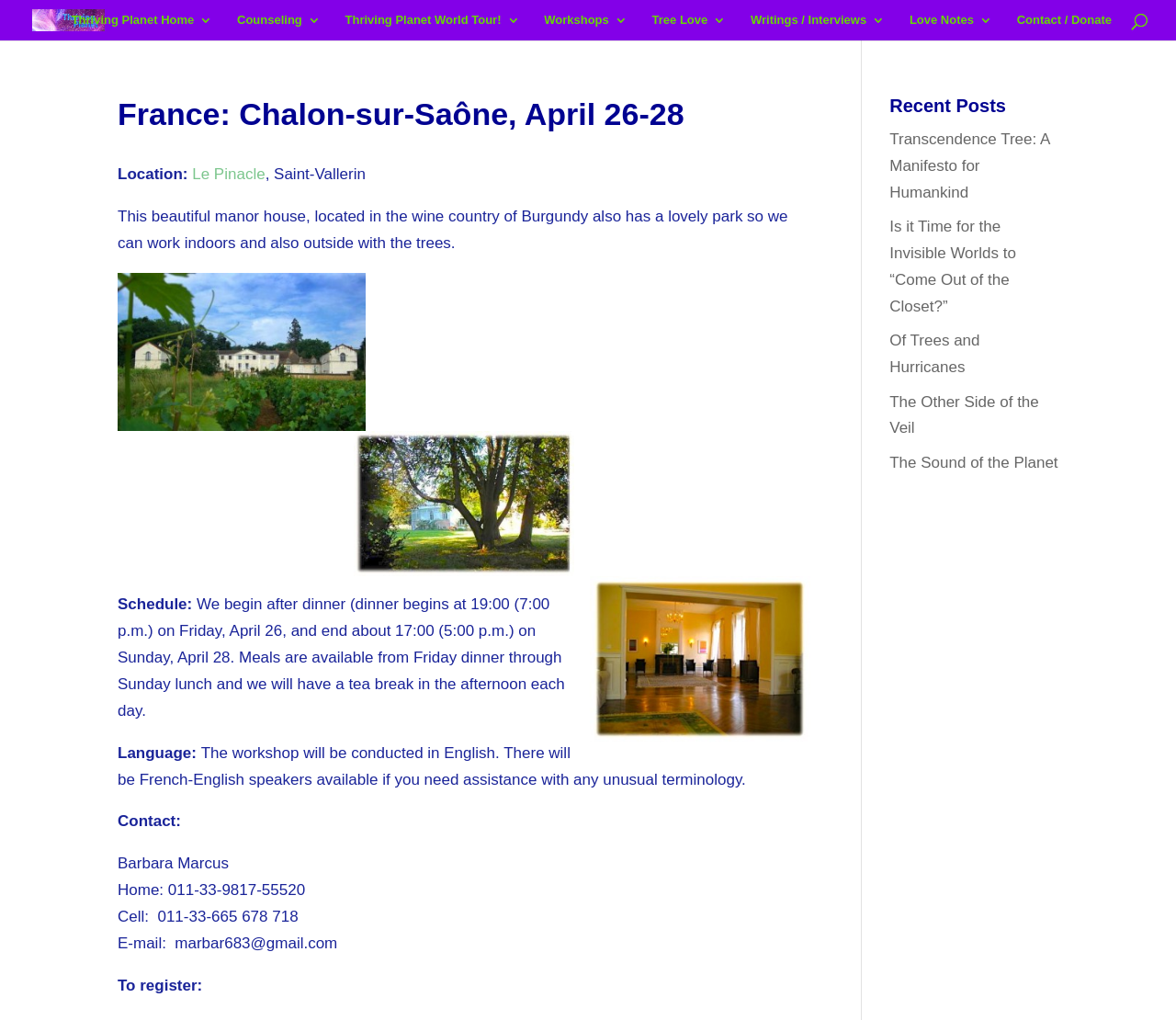Generate a comprehensive description of the webpage.

The webpage is about an event organized by the Institute for a Thriving Planet, taking place in Chalon-sur-Saône, France, from April 26-28. 

At the top of the page, there are eight navigation links, including "Thriving Planet Home", "Counseling", "Thriving Planet World Tour!", "Workshops", "Tree Love", "Writings / Interviews", "Love Notes", and "Contact / Donate". 

Below the navigation links, there is a heading that reads "France: Chalon-sur-Saône, April 26-28". Under this heading, there is a section that provides details about the event location, Le Pinacle, a beautiful manor house in the wine country of Burgundy. This section includes three images: a facade of the manor house, a park, and a grand hall. 

The event schedule is also provided, stating that it will begin after dinner on Friday, April 26, and end around 5:00 p.m. on Sunday, April 28. Meals will be available from Friday dinner to Sunday lunch, with a tea break in the afternoon each day. 

Additionally, the language of the workshop is mentioned, which will be conducted in English, with French-English speakers available for assistance. 

The contact information for Barbara Marcus, the event organizer, is provided, including her home phone number, cell phone number, and email address. 

To register for the event, a call to action is given at the bottom of the page. 

On the right side of the page, there is a section titled "Recent Posts", which lists five article links, including "Transcendence Tree: A Manifesto for Humankind", "Is it Time for the Invisible Worlds to “Come Out of the Closet?”", "Of Trees and Hurricanes", "The Other Side of the Veil", and "The Sound of the Planet".